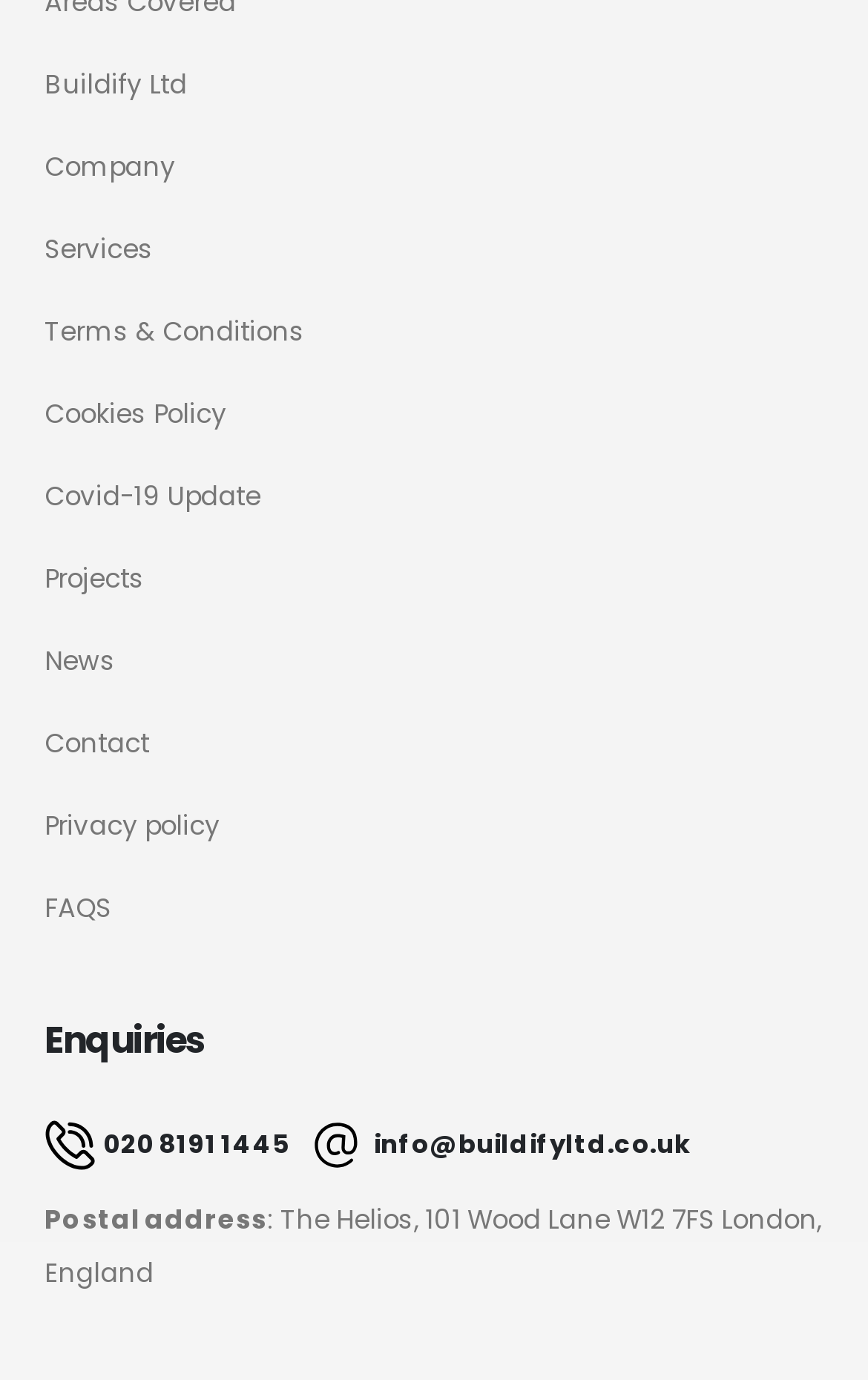Can you pinpoint the bounding box coordinates for the clickable element required for this instruction: "Contact Buildify Ltd"? The coordinates should be four float numbers between 0 and 1, i.e., [left, top, right, bottom].

[0.051, 0.526, 0.172, 0.551]